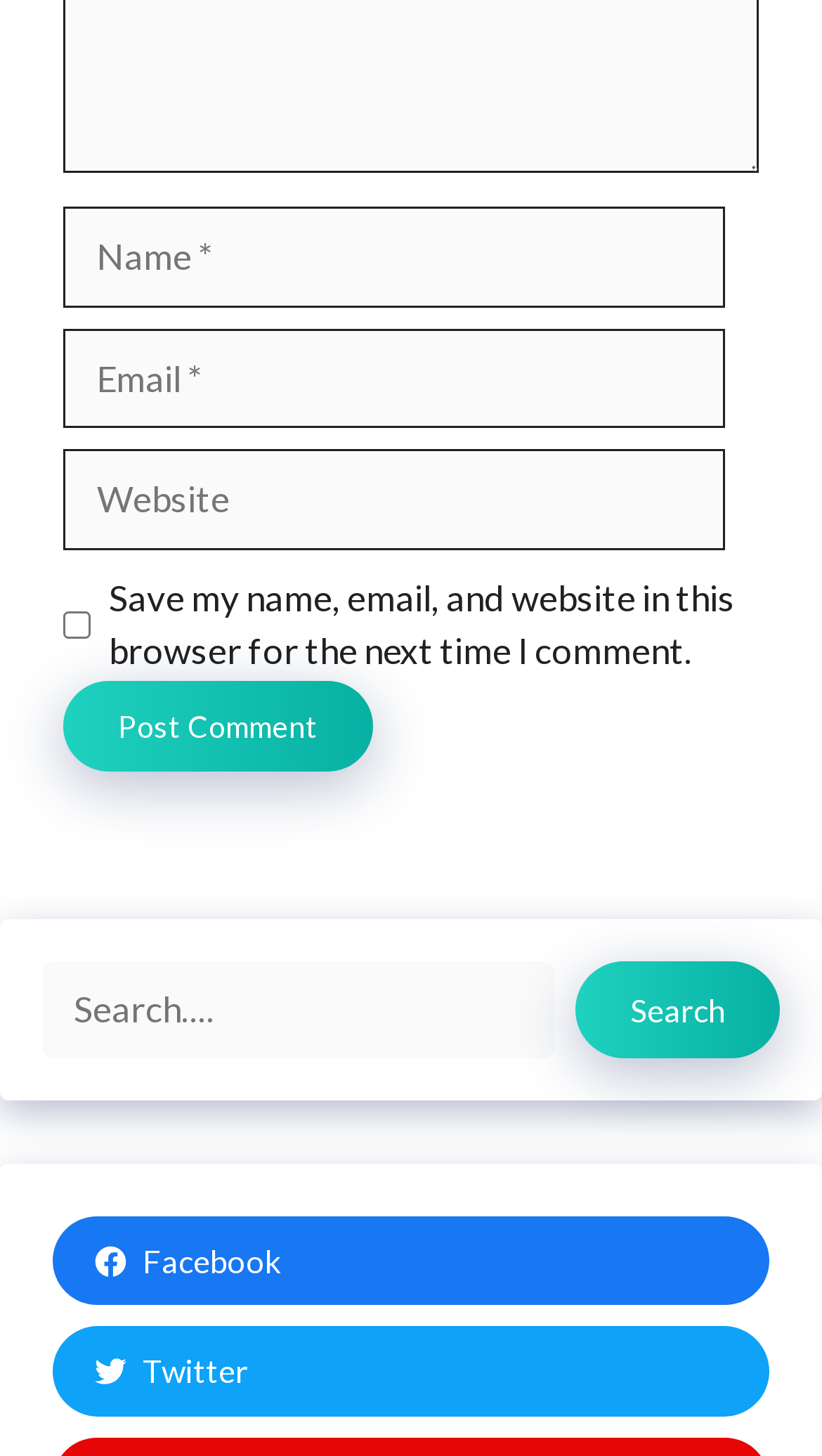Please indicate the bounding box coordinates of the element's region to be clicked to achieve the instruction: "Input your email". Provide the coordinates as four float numbers between 0 and 1, i.e., [left, top, right, bottom].

[0.077, 0.226, 0.882, 0.295]